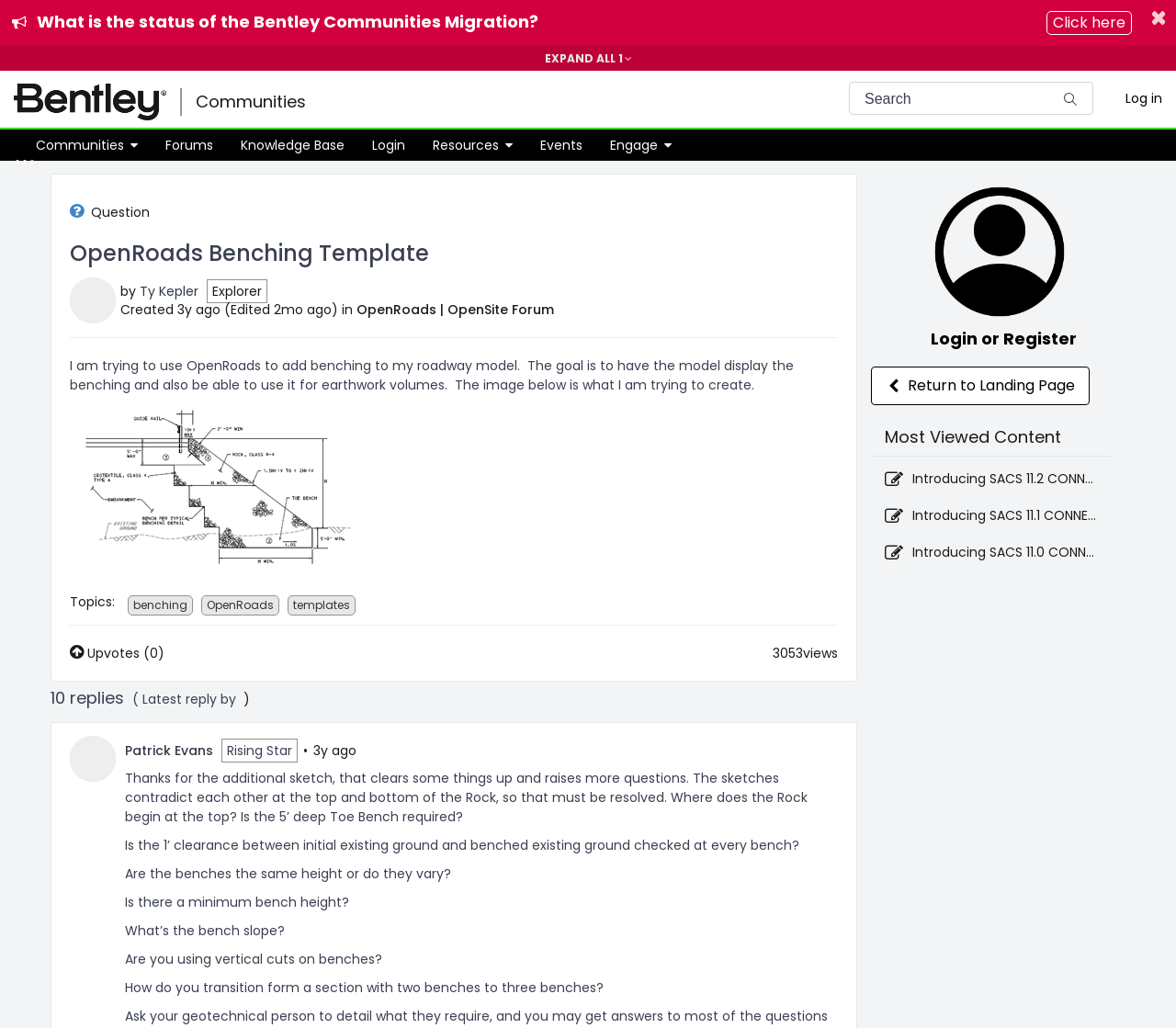What is the topic about?
Based on the image, provide a one-word or brief-phrase response.

OpenRoads benching template